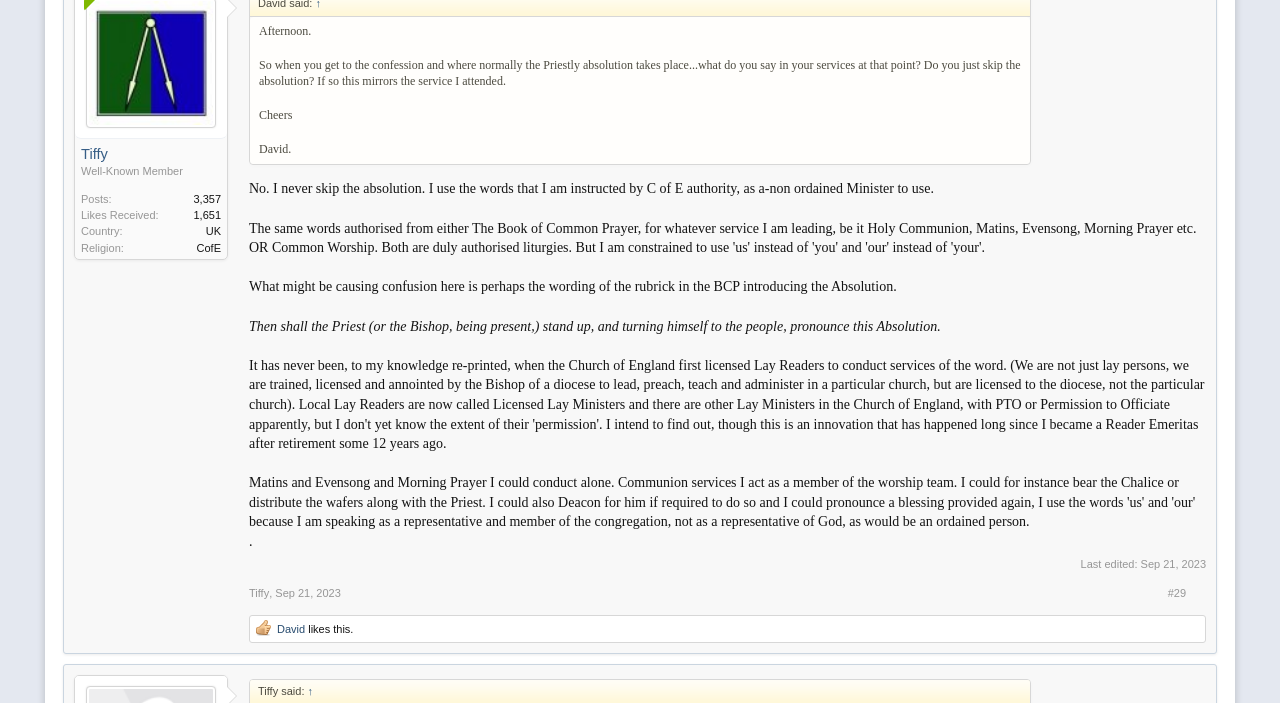What is the religion of the person? Look at the image and give a one-word or short phrase answer.

Church of England